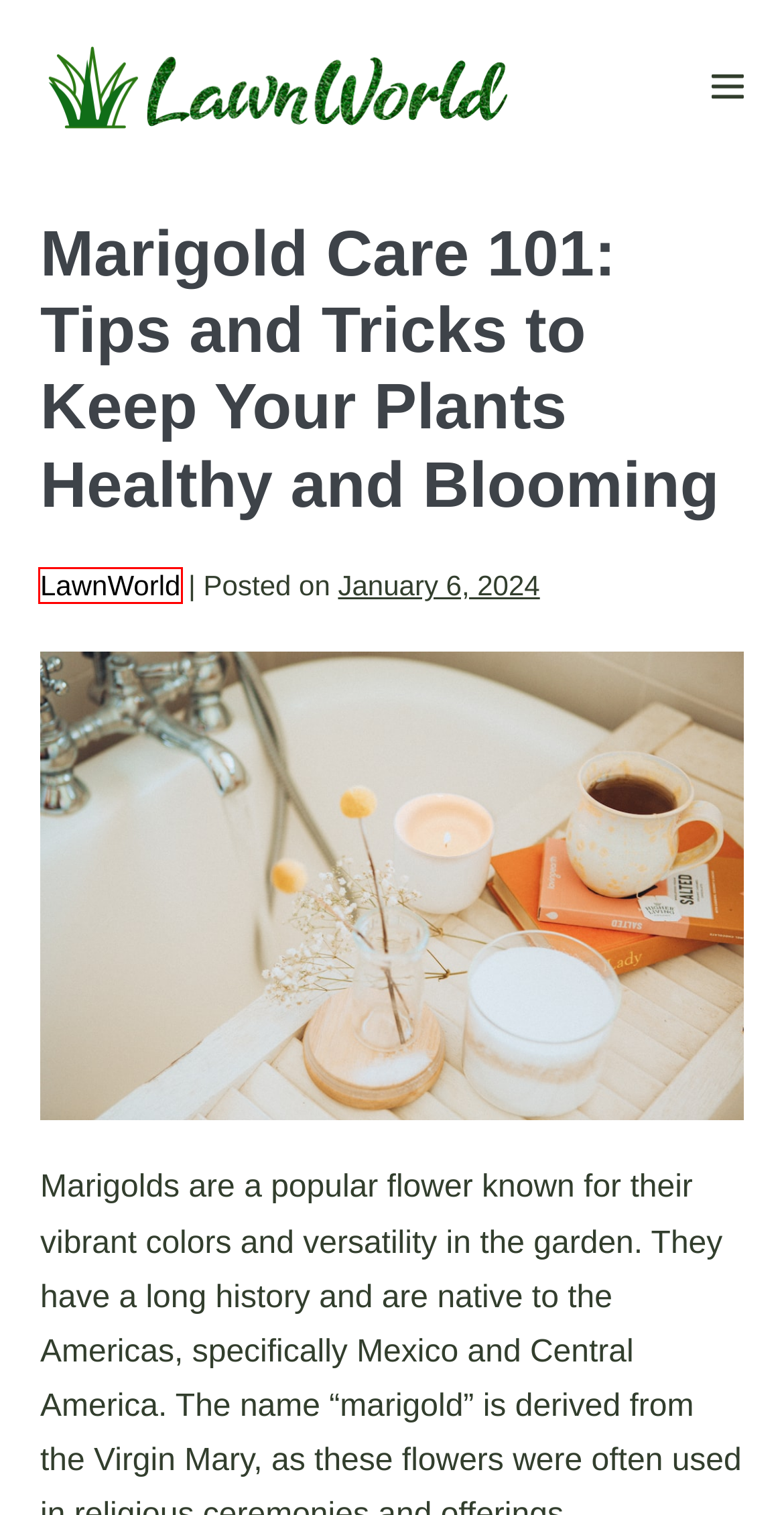View the screenshot of the webpage containing a red bounding box around a UI element. Select the most fitting webpage description for the new page shown after the element in the red bounding box is clicked. Here are the candidates:
A. Landscaping – Lawn World – Everything Outdoor
B. Lawn Care Learning Center – Lawn World – Everything Outdoor
C. Uncategorized – Lawn World – Everything Outdoor
D. Page Builder Framework – A Fast & Minimalistic WordPress Theme
E. Portland, Oregon: A Guide to Gardening in Zone 8 – Lawn World – Everything Outdoor
F. Home & Outdoor – Lawn World – Everything Outdoor
G. Lawn World – Everything Outdoor
H. LawnWorld – Lawn World – Everything Outdoor

H